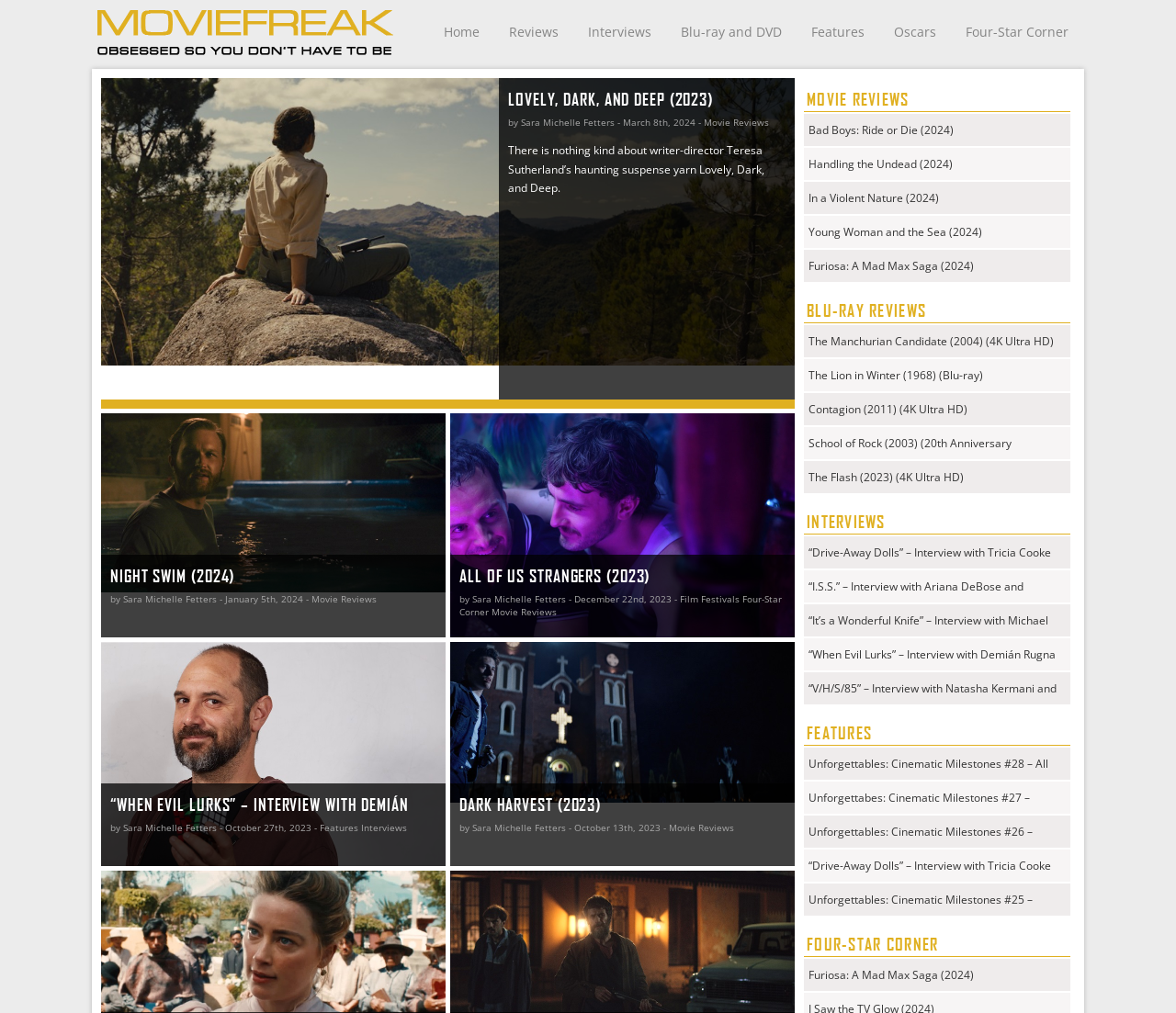Please find the bounding box coordinates of the section that needs to be clicked to achieve this instruction: "View the Blu-ray review of The Manchurian Candidate".

[0.688, 0.325, 0.906, 0.348]